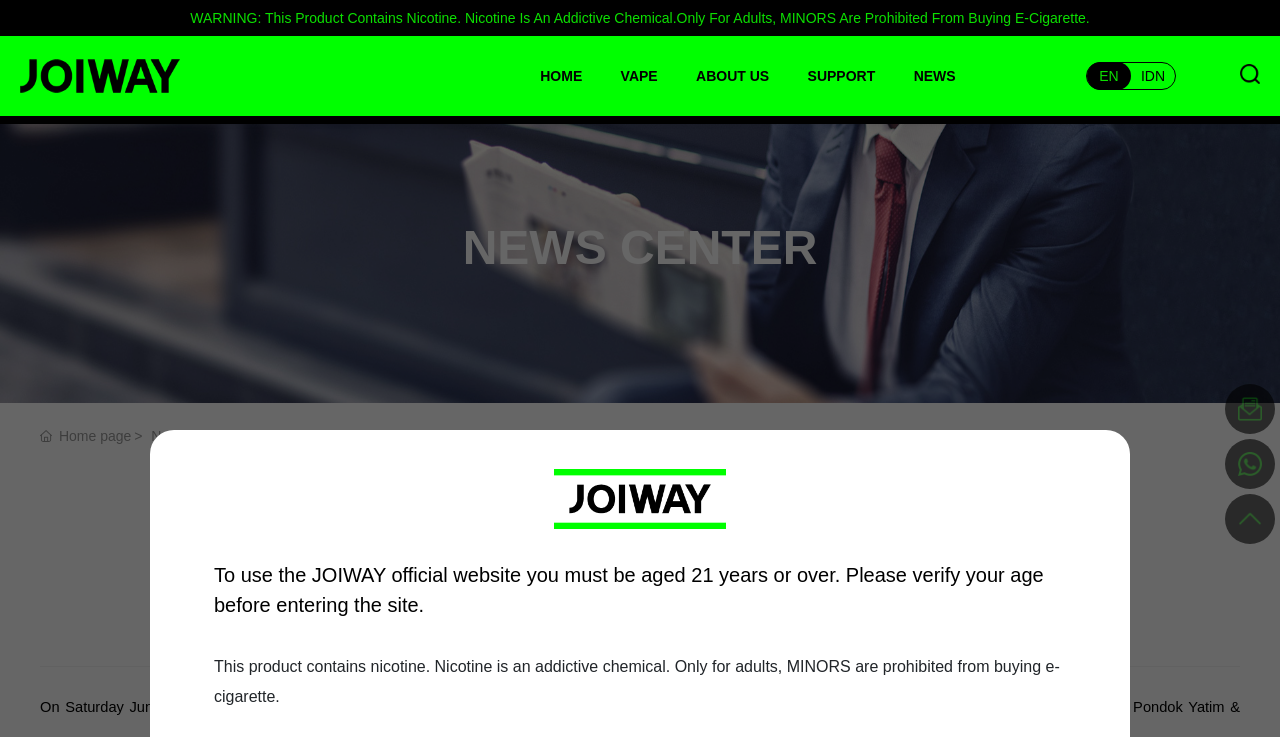Identify the coordinates of the bounding box for the element that must be clicked to accomplish the instruction: "Contact service via email".

[0.957, 0.521, 0.996, 0.589]